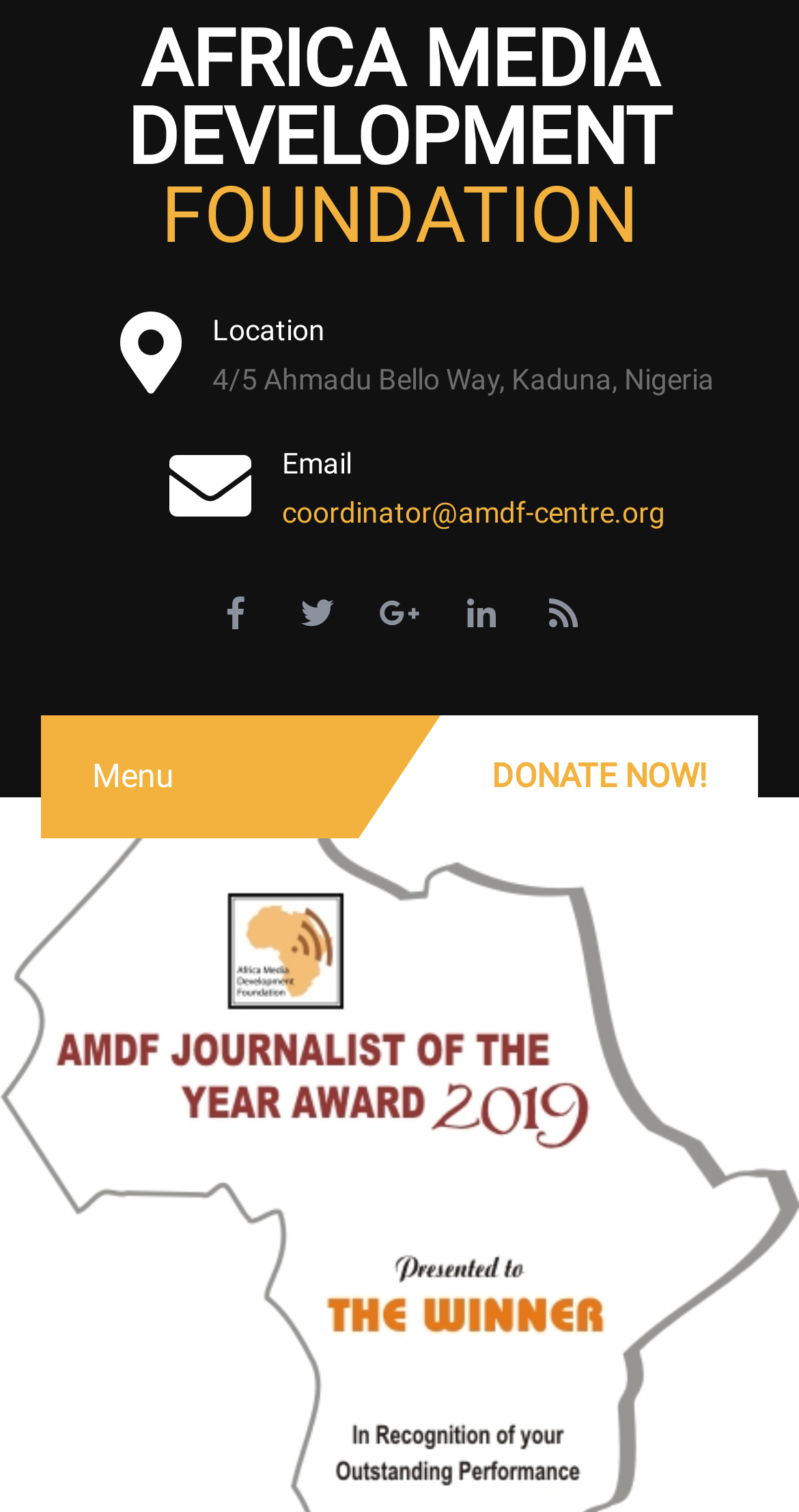Determine the heading of the webpage and extract its text content.

AFRICA MEDIA DEVELOPMENT FOUNDATION